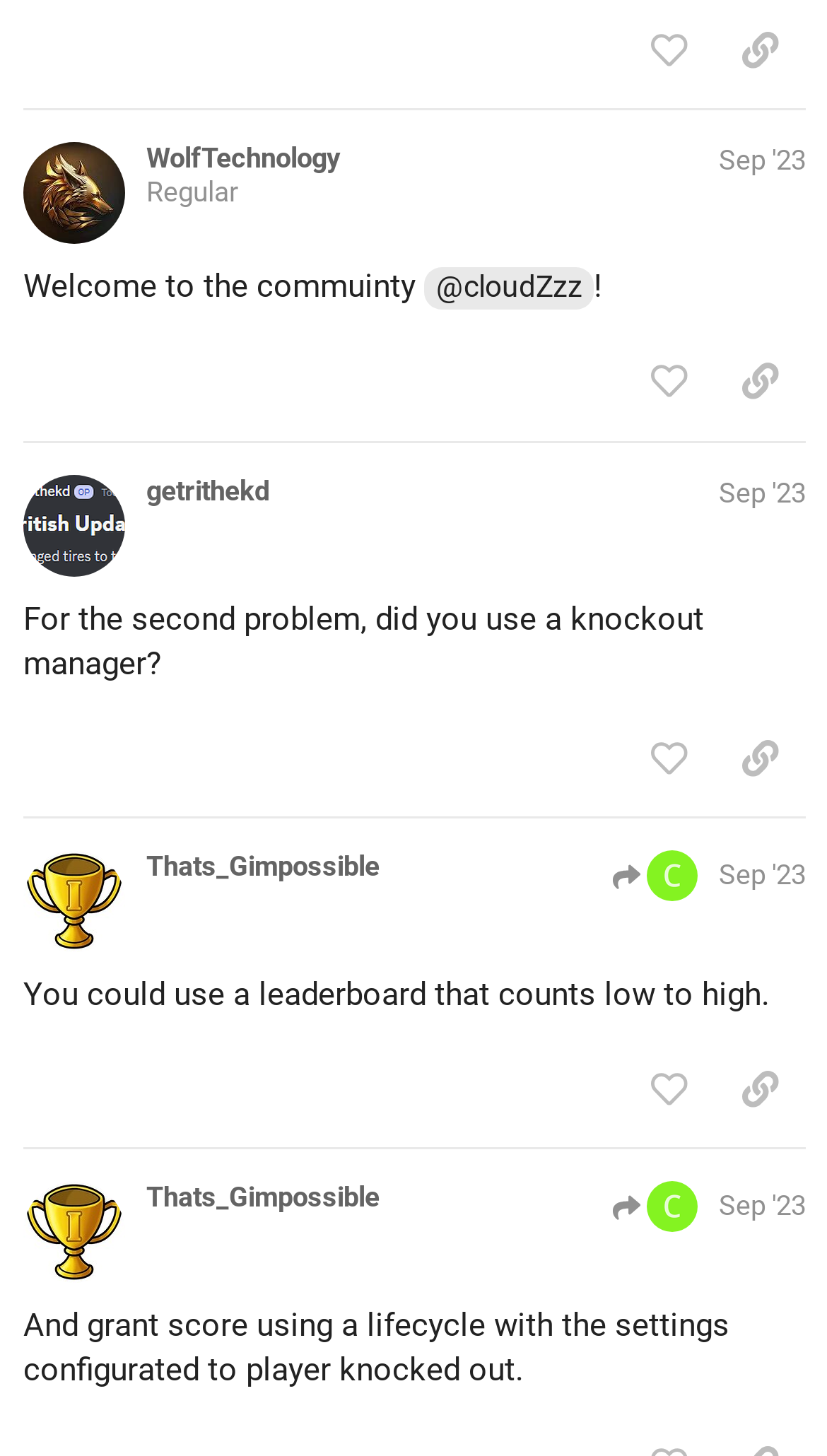Identify the bounding box coordinates of the section to be clicked to complete the task described by the following instruction: "view getrithekd's profile". The coordinates should be four float numbers between 0 and 1, formatted as [left, top, right, bottom].

[0.177, 0.326, 0.326, 0.349]